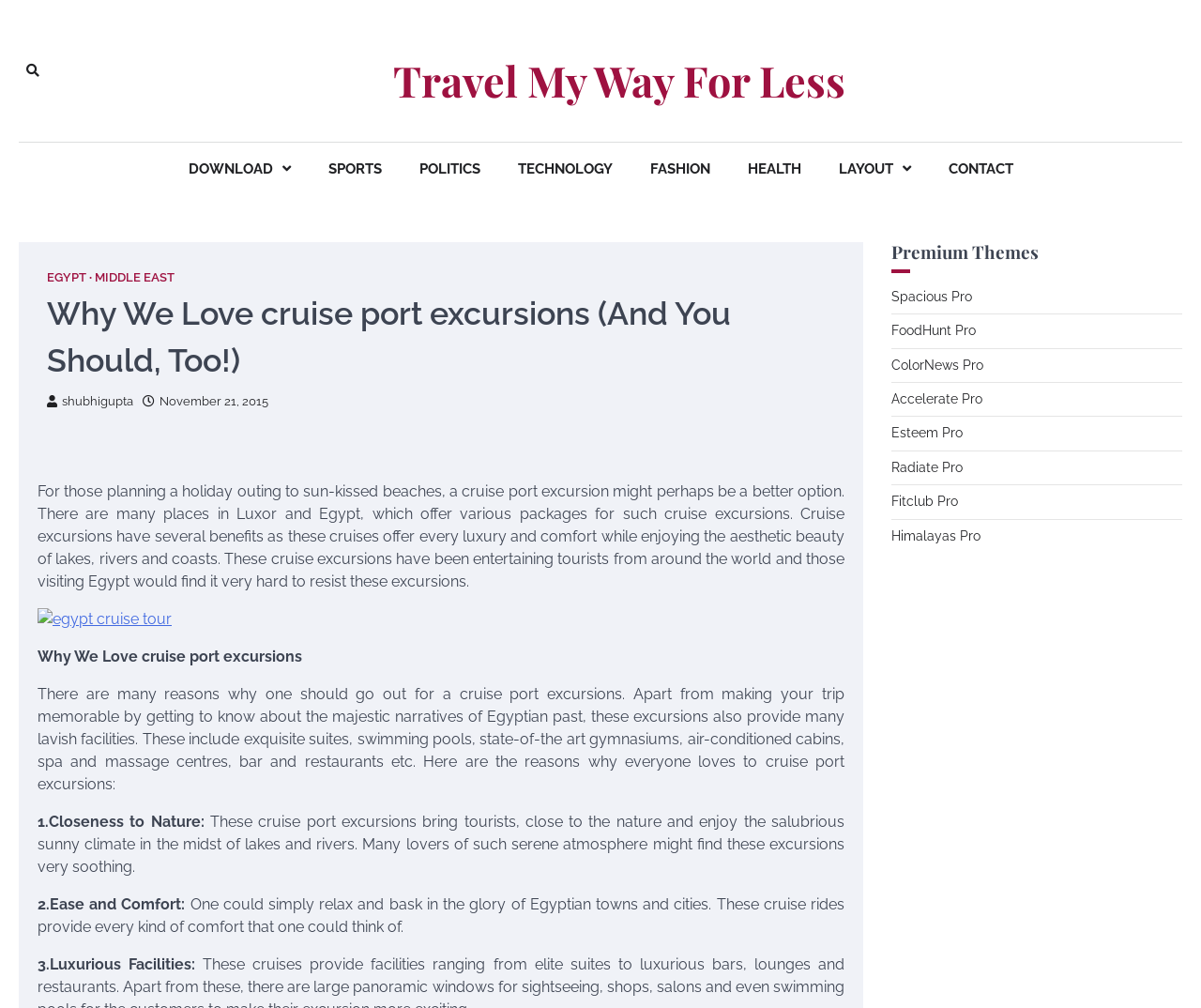What is the name of the link related to Egypt?
With the help of the image, please provide a detailed response to the question.

The link 'EGYPT∙' is related to Egypt, which is a country mentioned in the context of cruise excursions. This link is likely to provide more information about Egypt-related cruise excursions.